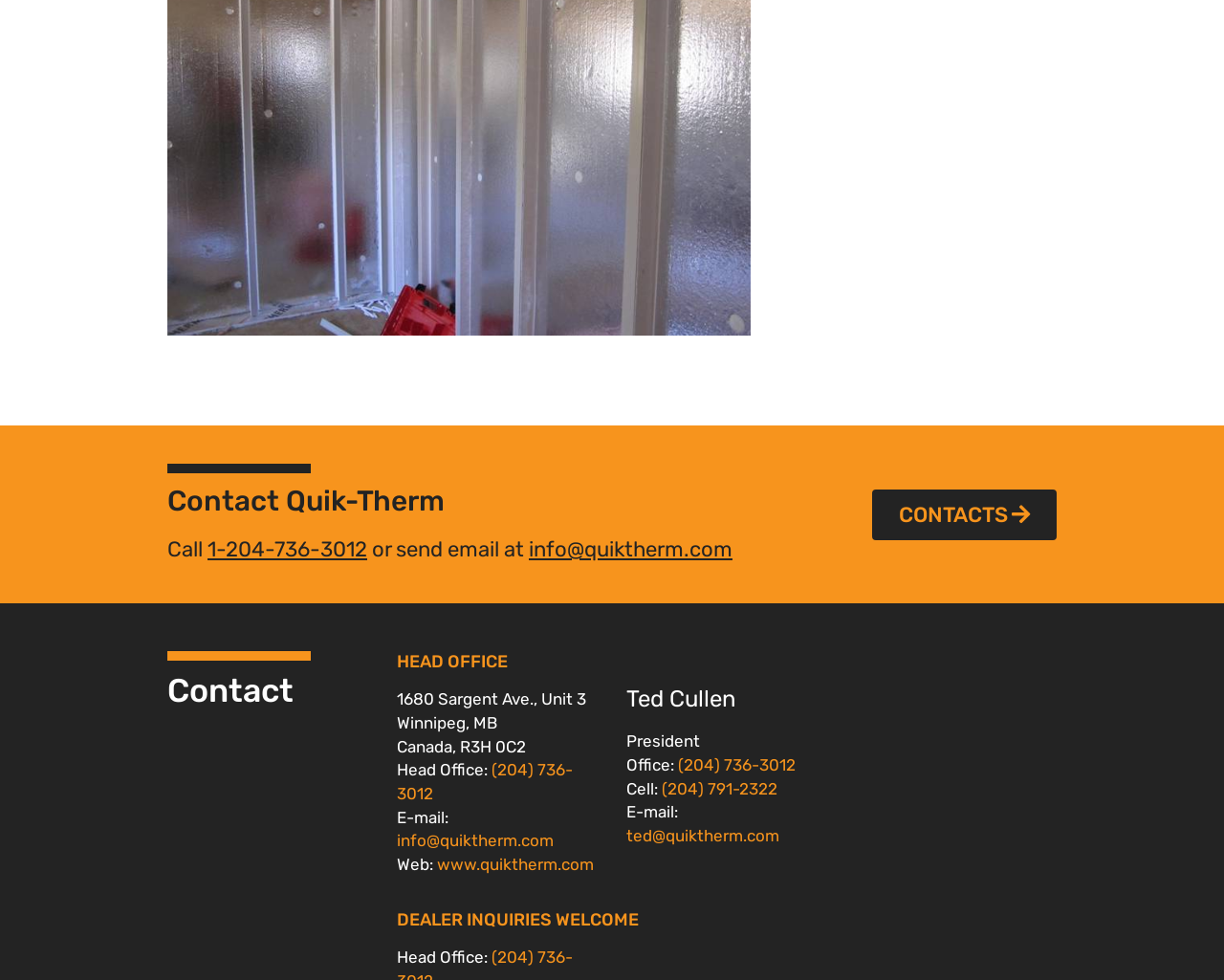Please find the bounding box coordinates of the section that needs to be clicked to achieve this instruction: "Send an email to info@quiktherm.com".

[0.432, 0.547, 0.598, 0.574]